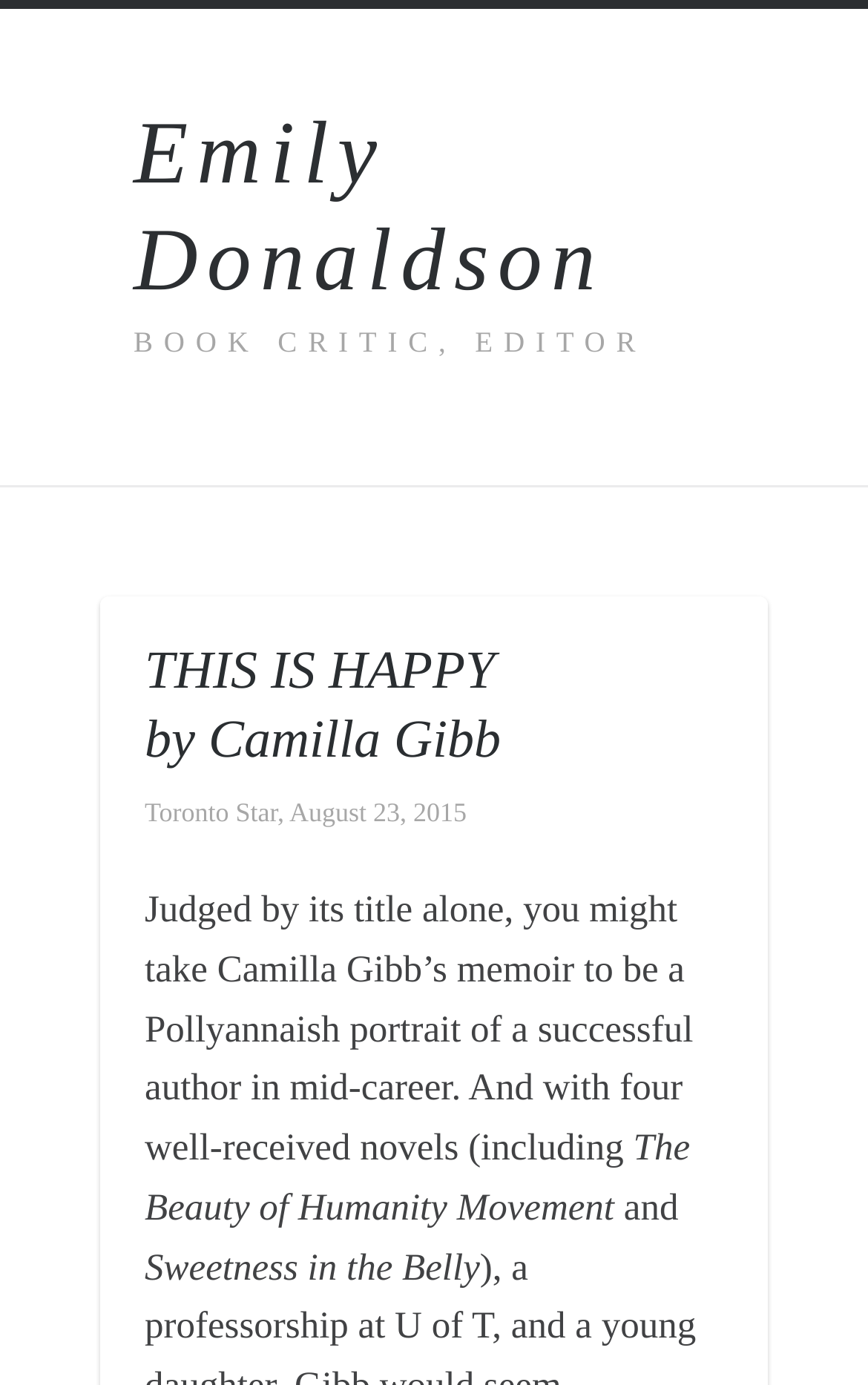Who is the book critic and editor?
Answer the question with just one word or phrase using the image.

Emily Donaldson